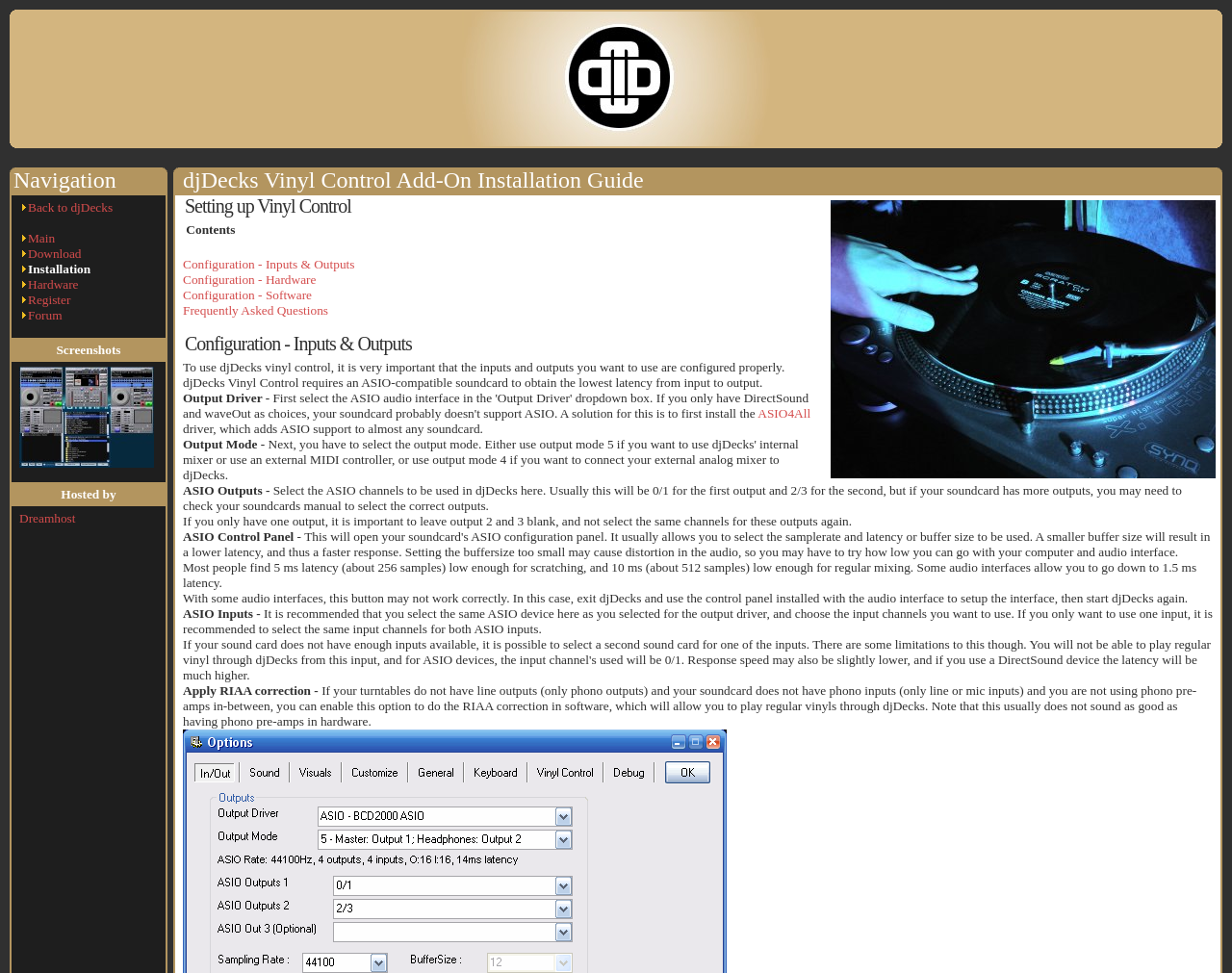Determine the bounding box coordinates of the clickable region to carry out the instruction: "View the 'Screenshots' section".

[0.009, 0.347, 0.134, 0.372]